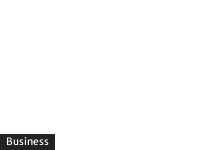Could you please study the image and provide a detailed answer to the question:
What type of individuals may find the content useful?

The caption suggests that the content may be useful for potential entrepreneurs and individuals seeking to navigate the financial sector, implying that these types of individuals may find the content useful.